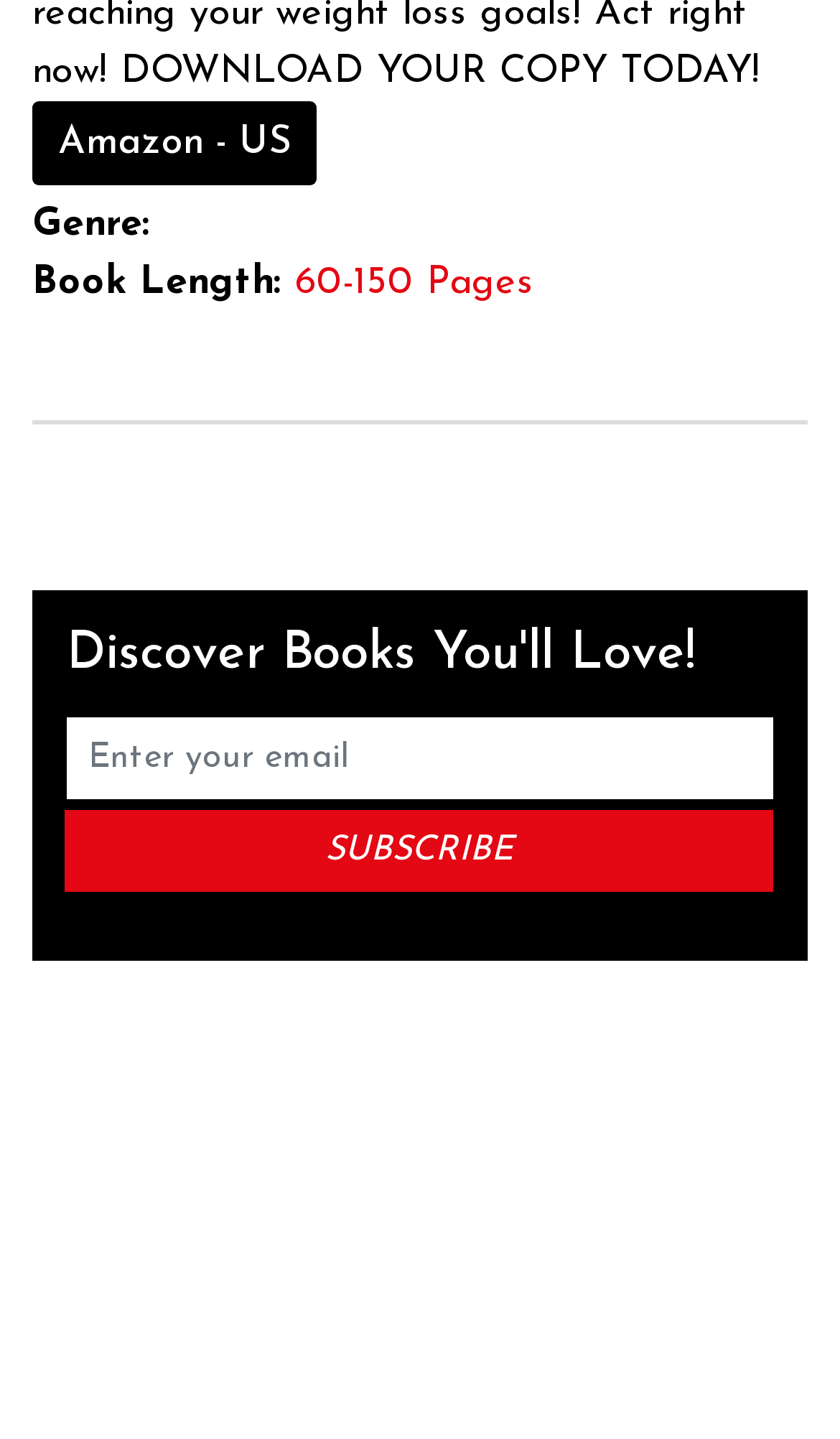What is the length of the book?
Please look at the screenshot and answer using one word or phrase.

60-150 Pages